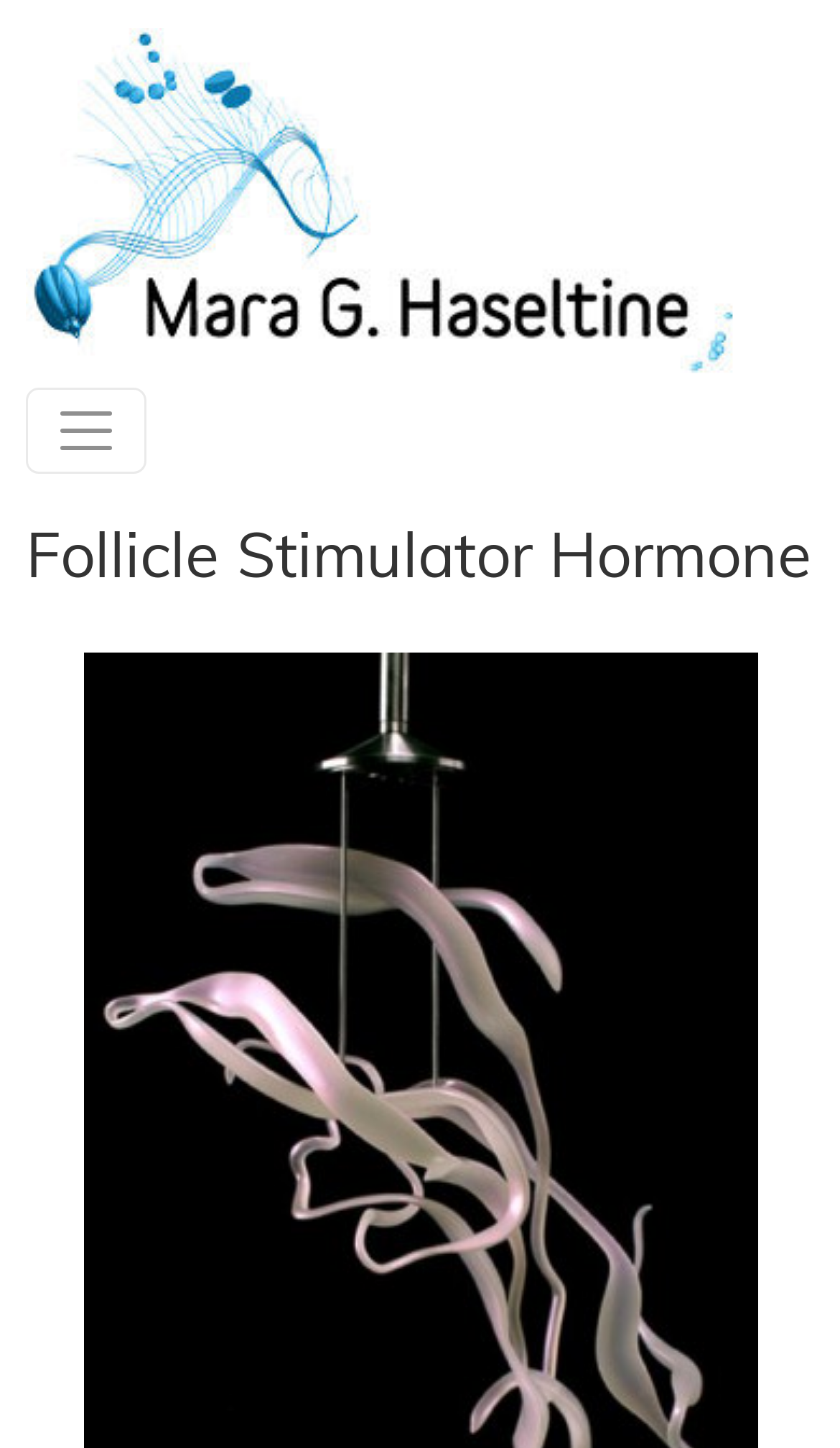Return the bounding box coordinates of the UI element that corresponds to this description: "title="Mara G. Haseltine"". The coordinates must be given as four float numbers in the range of 0 and 1, [left, top, right, bottom].

[0.031, 0.012, 0.882, 0.268]